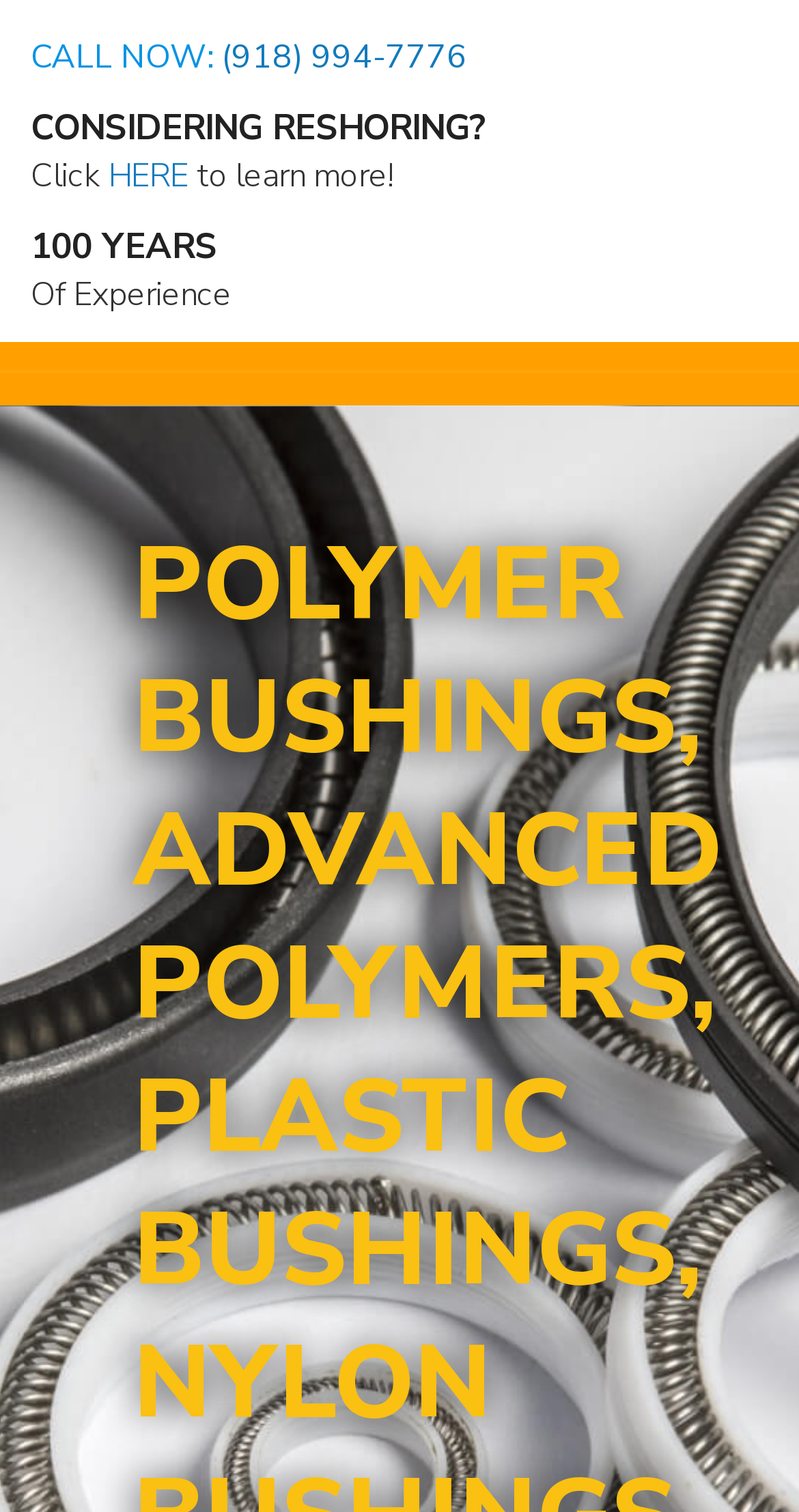Describe the webpage meticulously, covering all significant aspects.

The webpage appears to be a company website, specifically Advanced EMC Technologies, which specializes in high-performance polymer seals and bearings. 

At the top left of the page, there is a call-to-action section with the text "CALL NOW:" followed by a phone number "(918) 994-7776". 

Below this section, there is a prominent heading "CONSIDERING RESHORING?" which spans the entire width of the page. 

Underneath this heading, there is a link "HERE" surrounded by text "Click" and "to learn more!", which suggests that users can click on this link to find out more about reshoring. 

Further down, there is another heading "100 YEARS" that also spans the entire width of the page, indicating that the company has a century of experience. 

Next to this heading, there is a subtitle "Of Experience" that provides more context to the company's history. 

At the bottom left of the page, there is a link to the company's homepage, accompanied by an image with the same description "Advanced EMC Technologies | High Performance Polymer Seals & Bearings".